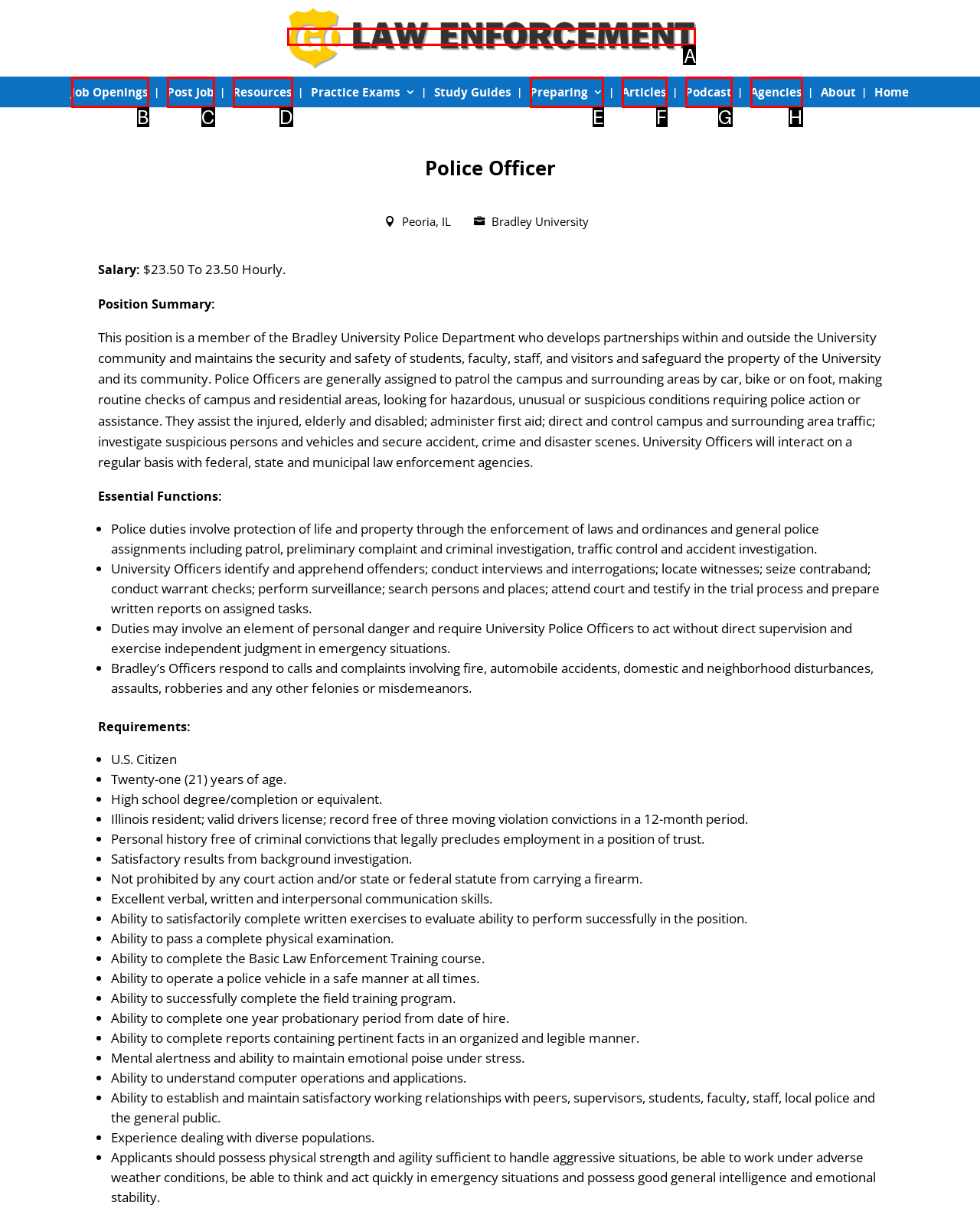Identify the option that corresponds to the description: Resources. Provide only the letter of the option directly.

D